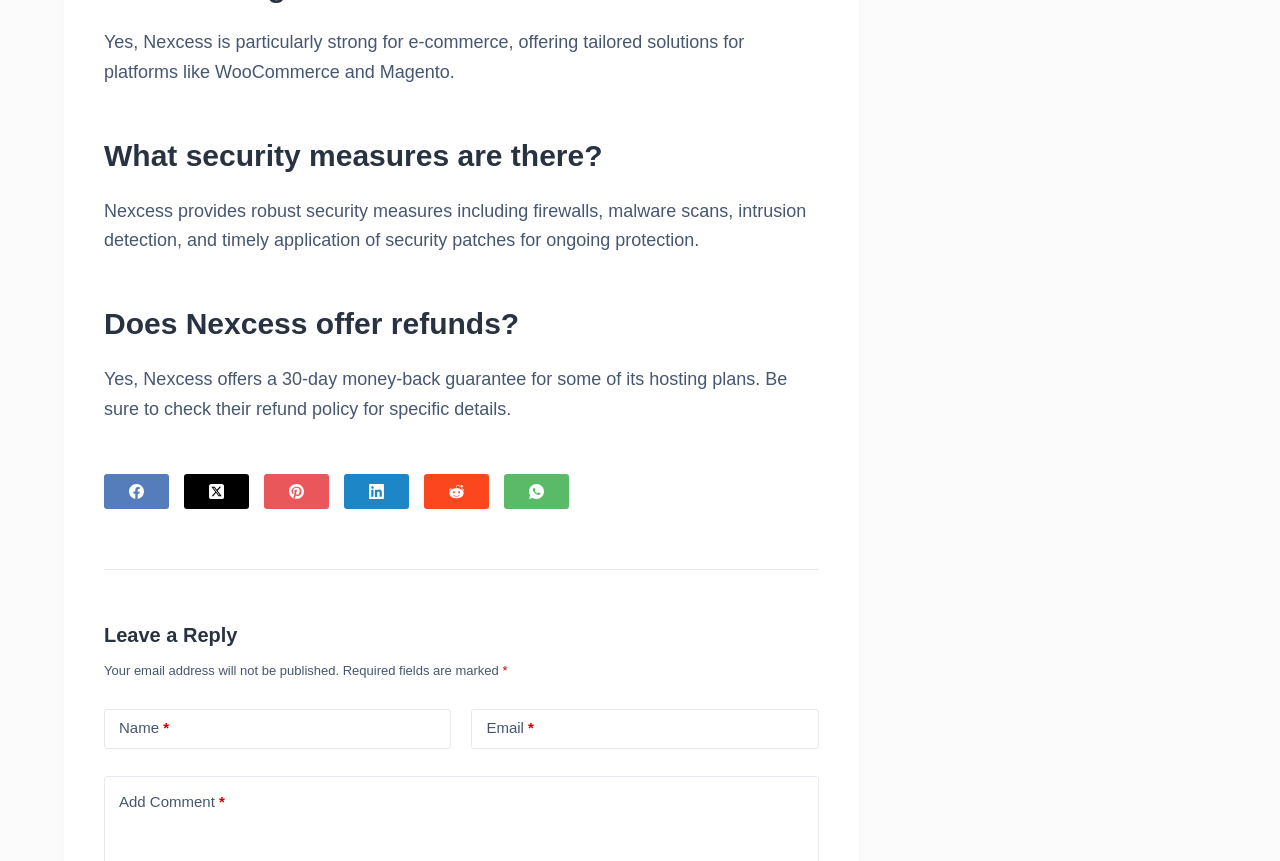Please determine the bounding box of the UI element that matches this description: aria-label="LinkedIn". The coordinates should be given as (top-left x, top-left y, bottom-right x, bottom-right y), with all values between 0 and 1.

[0.269, 0.551, 0.32, 0.592]